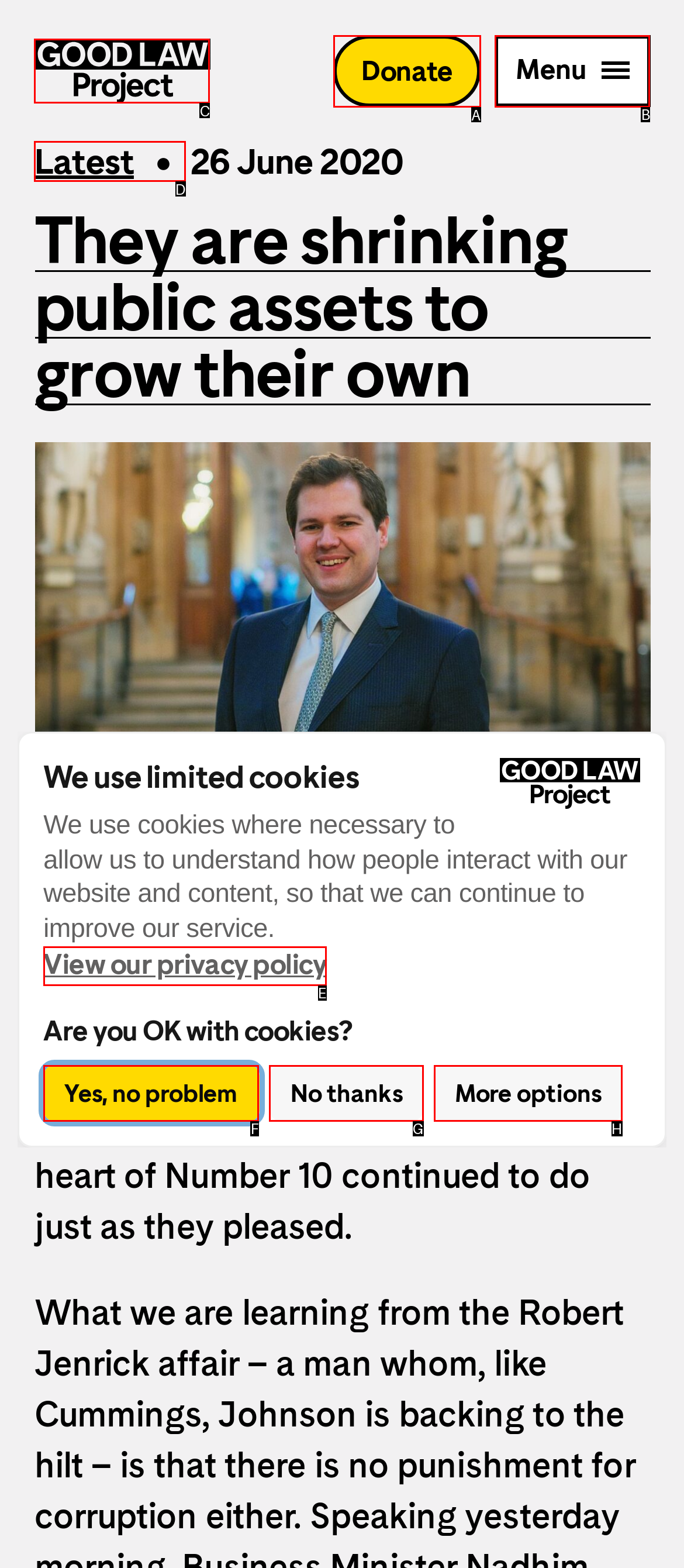Which option should be clicked to execute the following task: View latest news? Respond with the letter of the selected option.

D